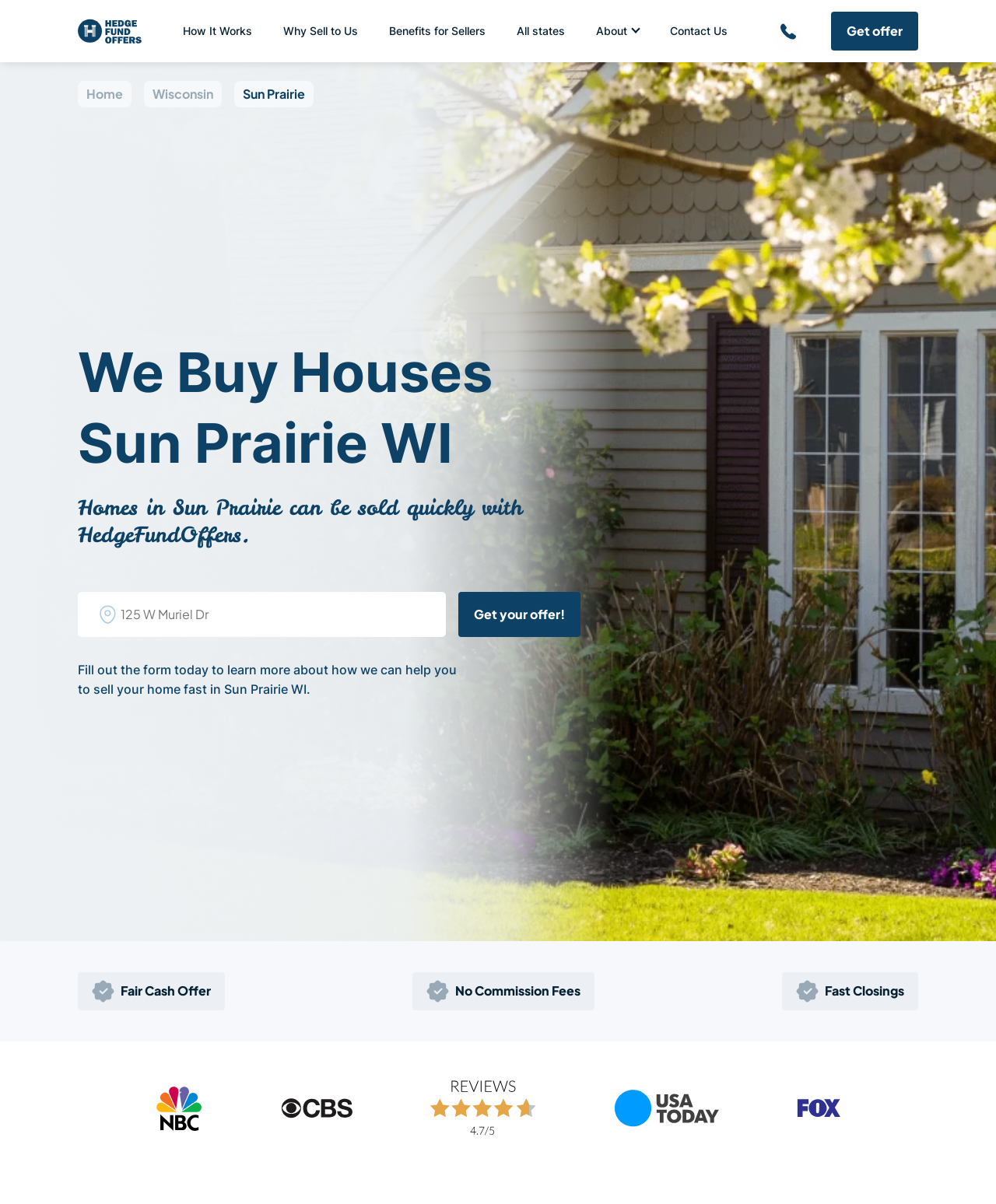Please provide the bounding box coordinates for the element that needs to be clicked to perform the instruction: "Click on 'How It Works' link". The coordinates must consist of four float numbers between 0 and 1, formatted as [left, top, right, bottom].

[0.168, 0.013, 0.269, 0.039]